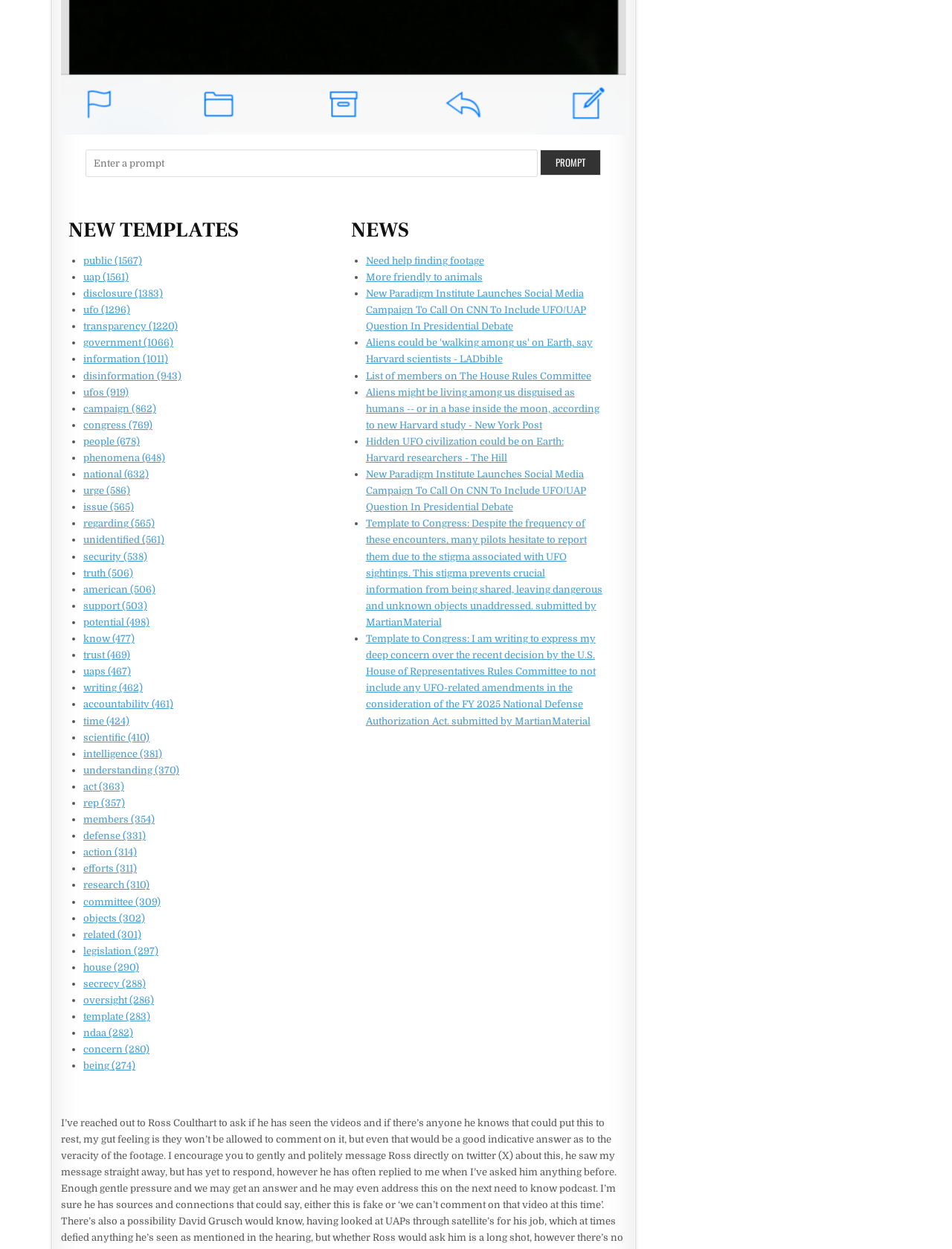Please provide a brief answer to the question using only one word or phrase: 
What is the vertical position of the 'NEW TEMPLATES' heading?

Above the links